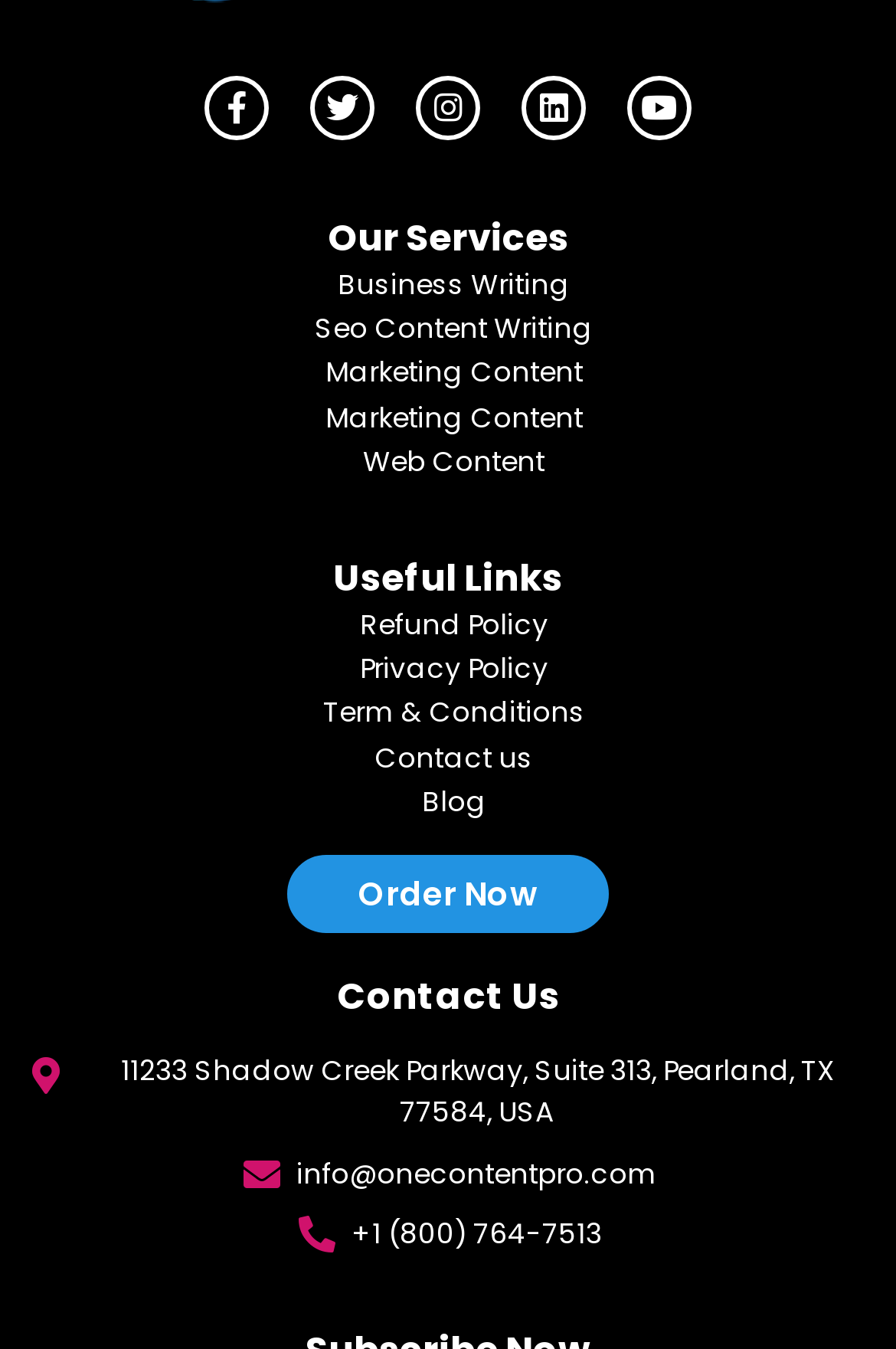Please give a succinct answer using a single word or phrase:
How can I contact the company?

info@onecontentpro.com or +1 (800) 764-7513